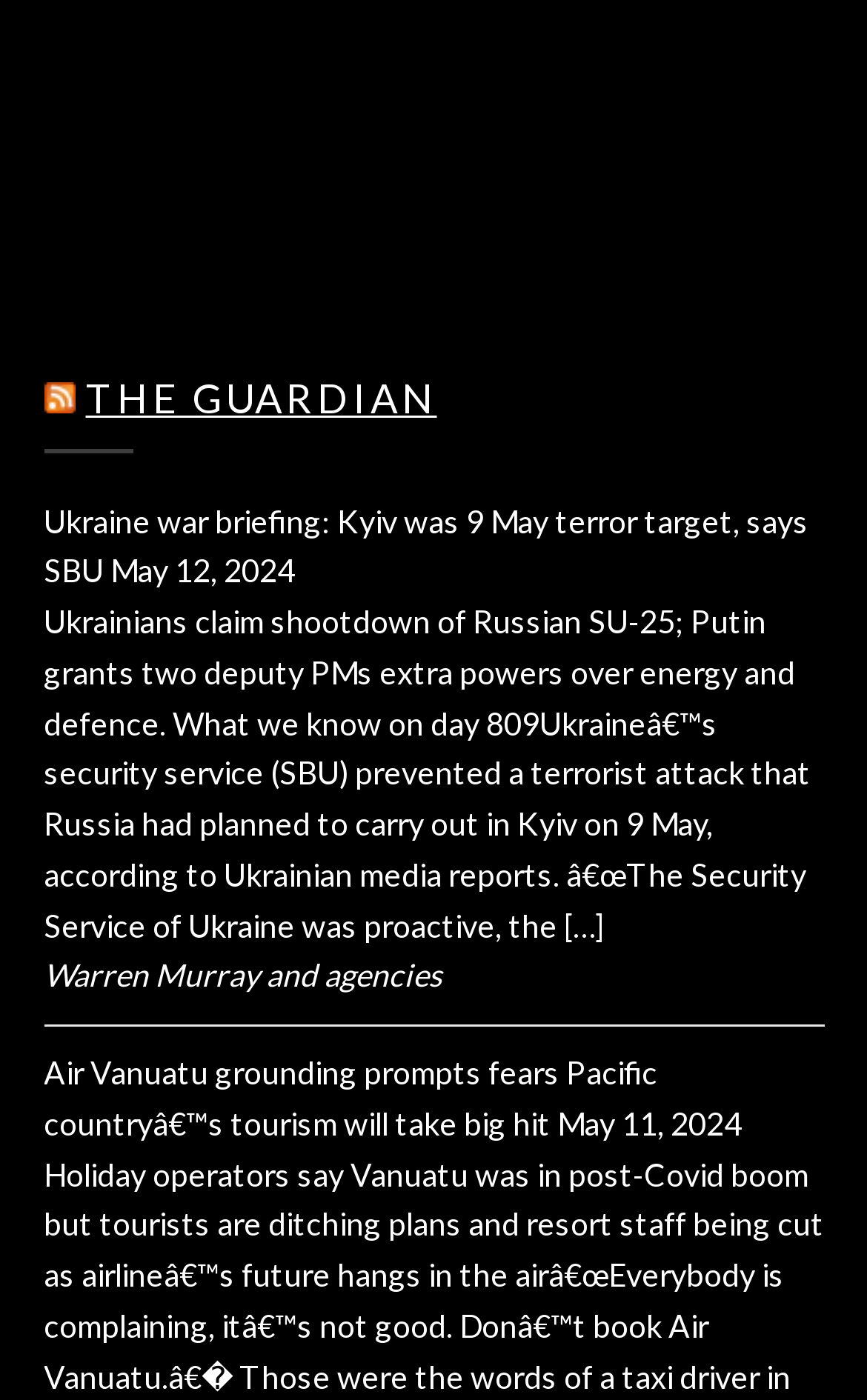Provide the bounding box coordinates in the format (top-left x, top-left y, bottom-right x, bottom-right y). All values are floating point numbers between 0 and 1. Determine the bounding box coordinate of the UI element described as: parent_node: THE GUARDIAN

[0.05, 0.267, 0.086, 0.302]